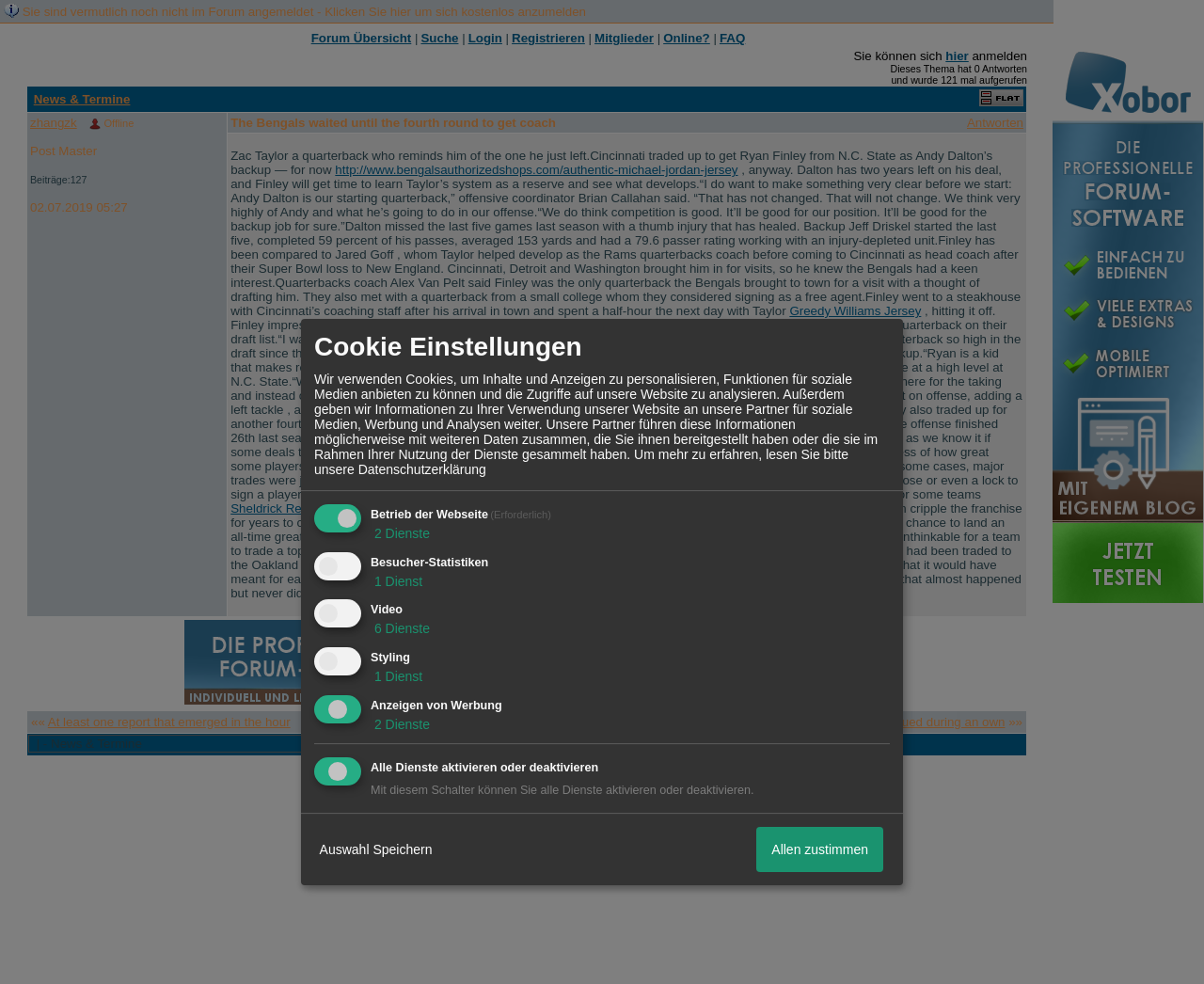Provide a thorough description of this webpage.

This webpage appears to be a forum or discussion board, with a focus on sports, particularly American football. At the top of the page, there is a navigation menu with links to various sections of the forum, including "Forum Übersicht", "Suche", "Login", "Registrieren", "Mitglieder", "Online?", and "FAQ".

Below the navigation menu, there is a section with a title "News & Termine" and a link to a specific news article or topic. The article discusses the Cincinnati Bengals' decision to draft quarterback Ryan Finley from N.C. State as a backup to Andy Dalton.

The main content of the page is a table with multiple rows, each representing a different post or topic in the forum. The first post is from a user named "zhangzk" and includes a brief message and some information about the user's profile. The second post is a longer article about the Bengals' draft pick, including quotes from the team's coaches and details about the player's abilities.

There are several other posts or topics listed in the table, but the content is not fully visible. The page also includes some advertisements or promotional links, including one for creating a custom forum with Xobor.

Overall, the webpage appears to be a discussion forum for sports fans, with a focus on American football and the Cincinnati Bengals.